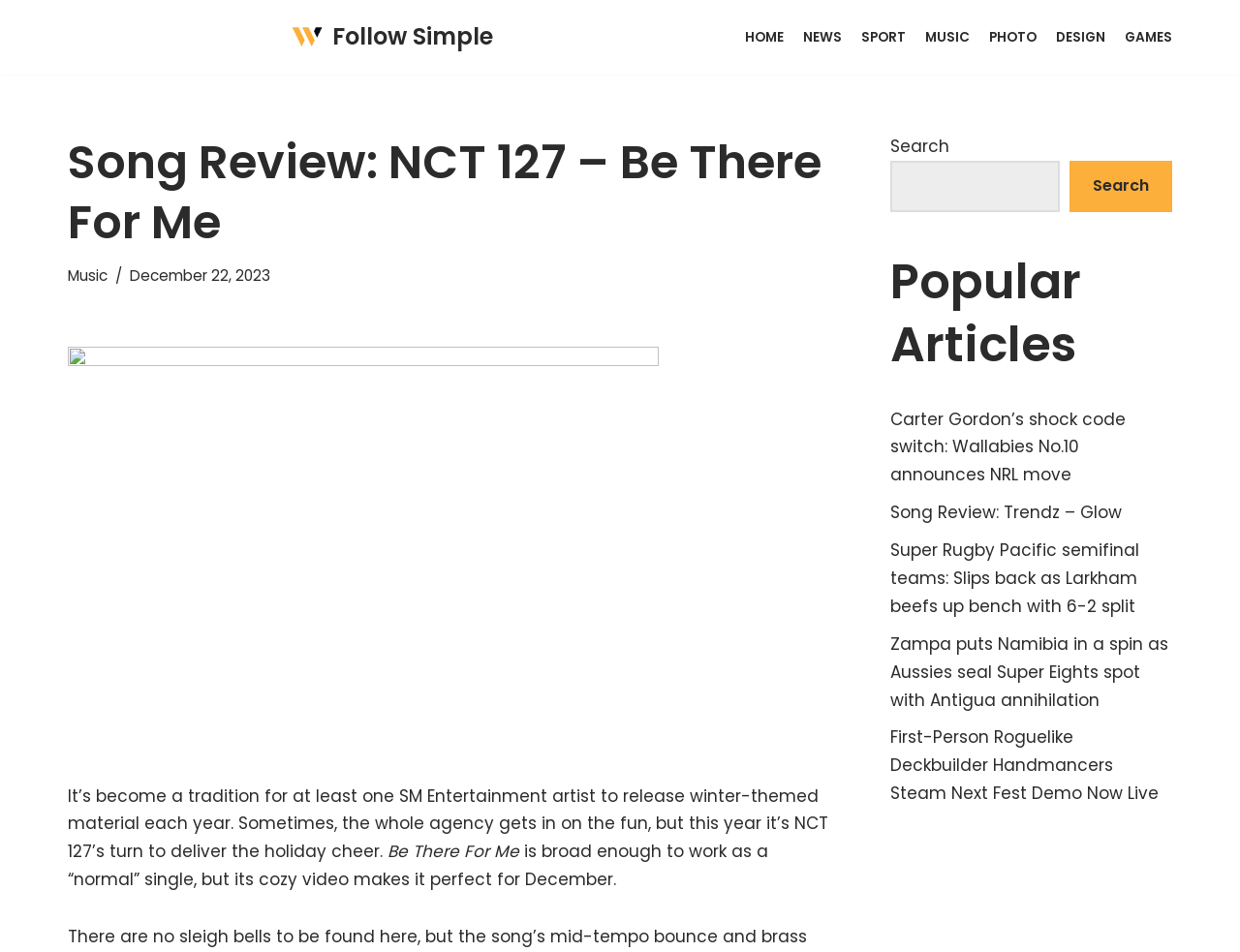What is the name of the song being reviewed?
From the image, provide a succinct answer in one word or a short phrase.

Be There For Me